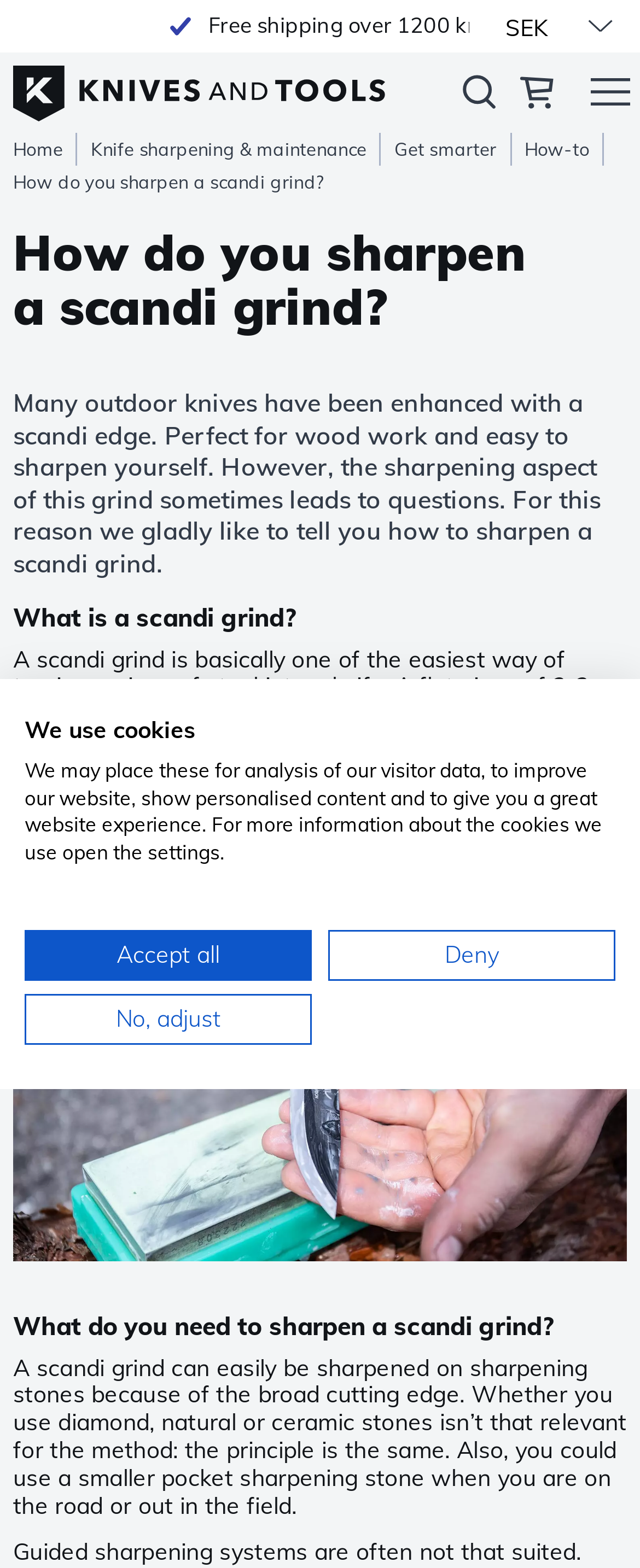Please determine the primary heading and provide its text.

How do you sharpen a scandi grind?